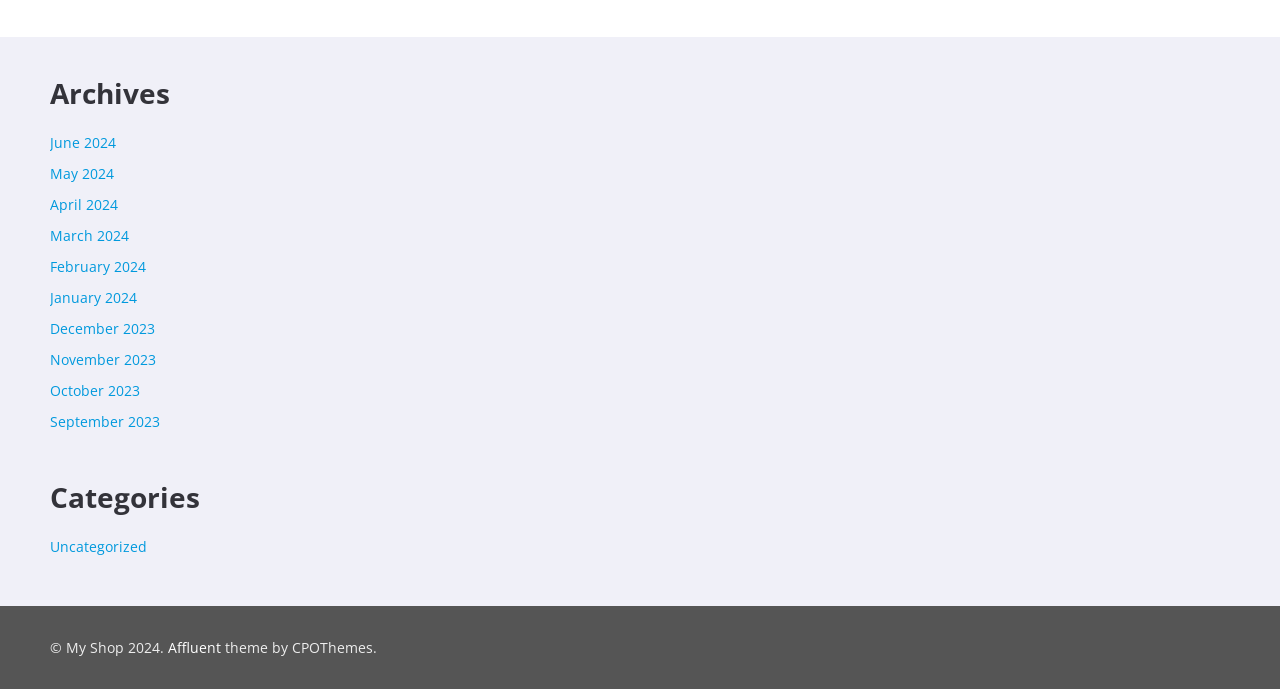Provide the bounding box coordinates of the section that needs to be clicked to accomplish the following instruction: "browse categories."

[0.039, 0.699, 0.316, 0.748]